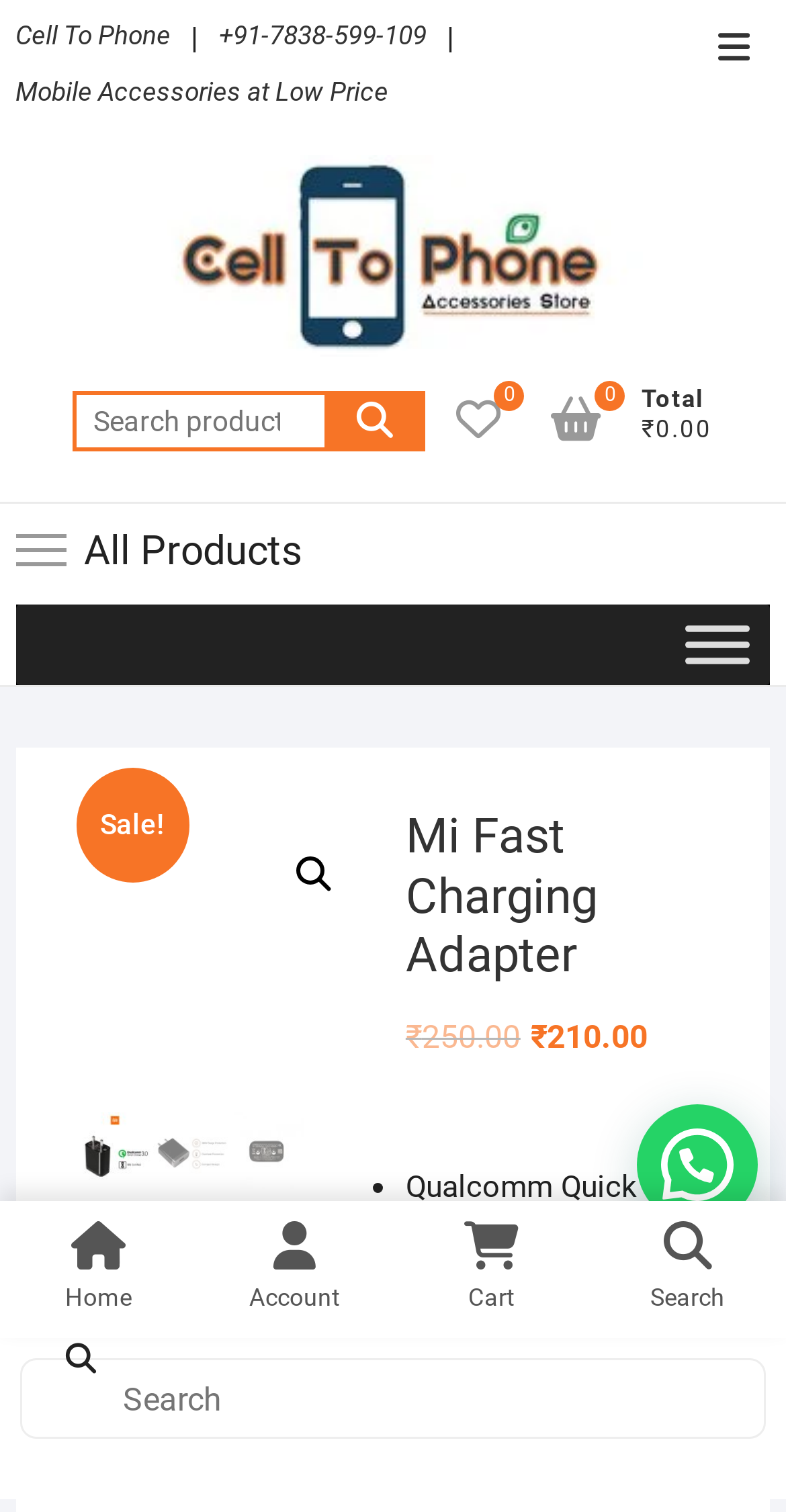What is the price of the Mi Fast Charging Adapter?
Identify the answer in the screenshot and reply with a single word or phrase.

Not specified